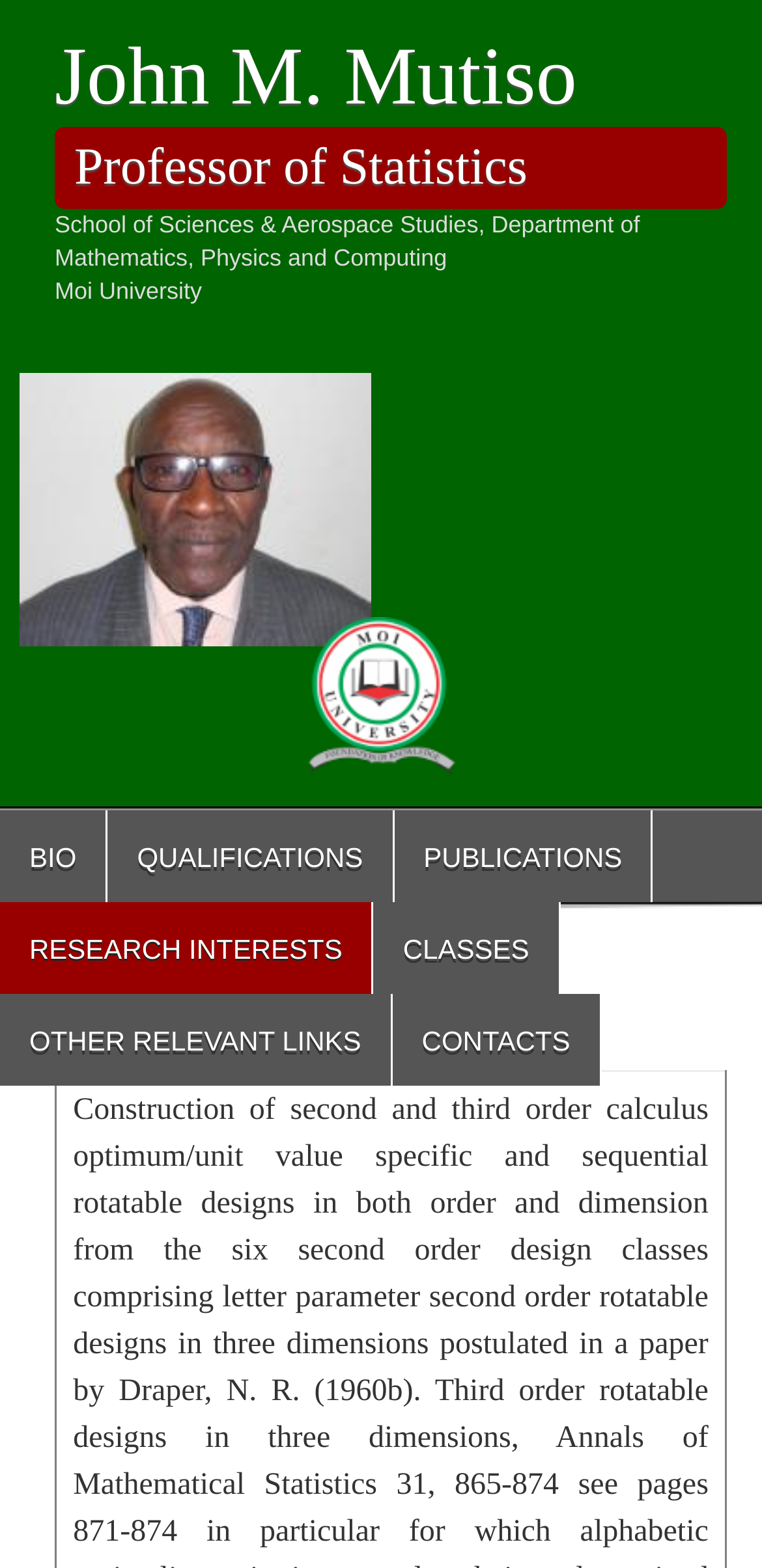Identify the bounding box coordinates of the clickable region to carry out the given instruction: "explore research interests".

[0.0, 0.576, 0.49, 0.634]